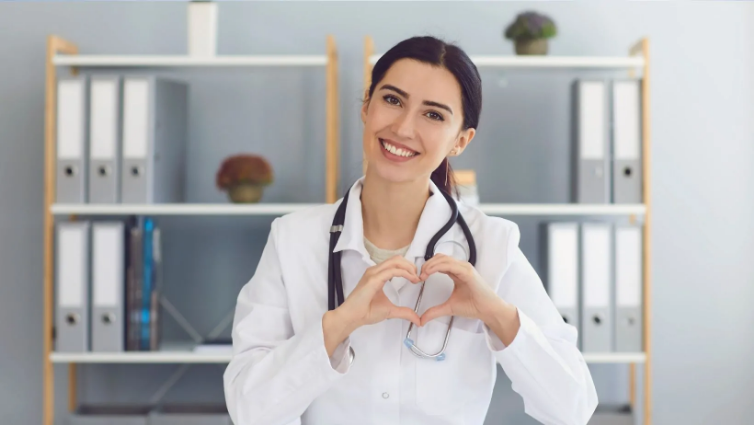Please give a short response to the question using one word or a phrase:
What shape is the doctor making with her hands?

Heart shape